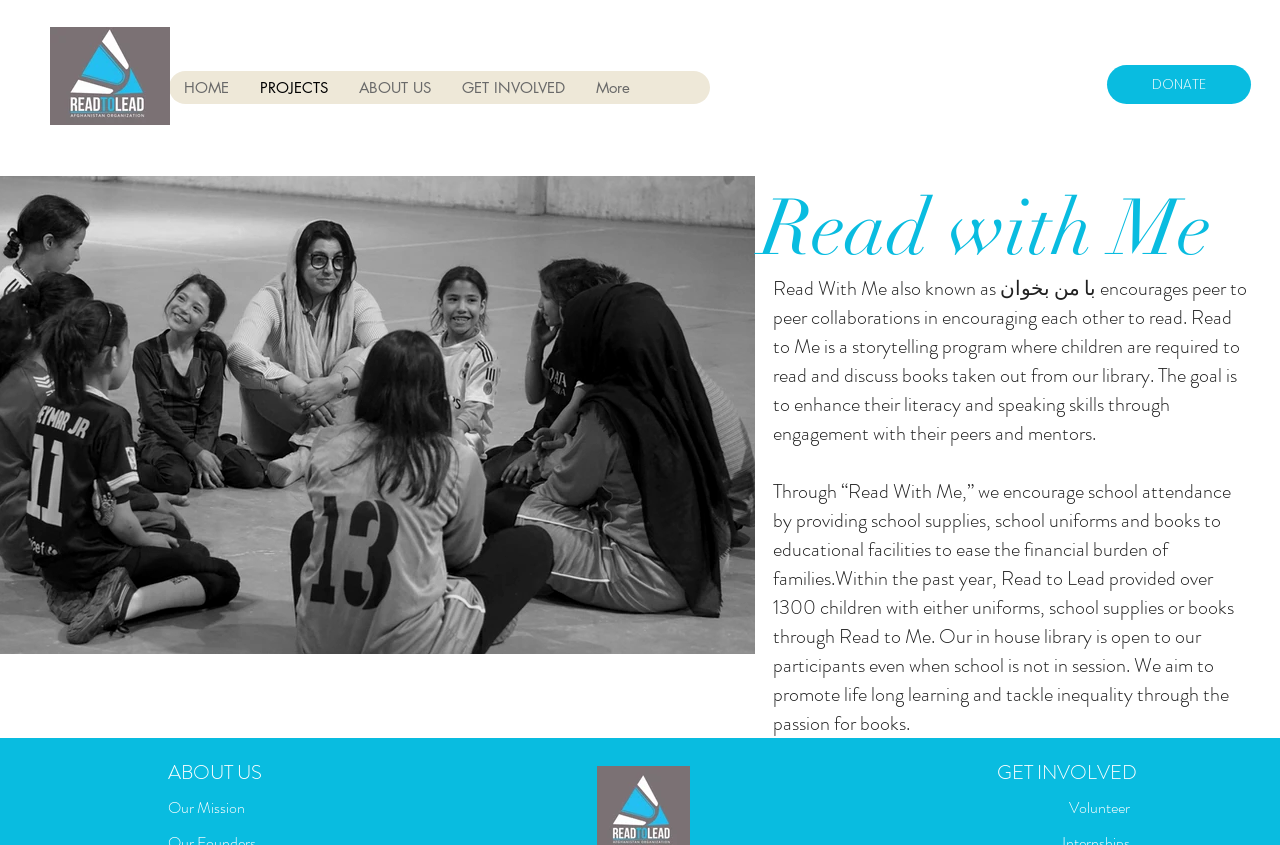Determine the bounding box coordinates of the clickable region to carry out the instruction: "read about us".

[0.268, 0.084, 0.348, 0.123]